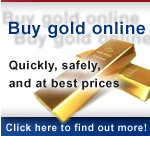Respond to the question below with a single word or phrase: What is the tone of the accompanying text?

Convincing and urgent